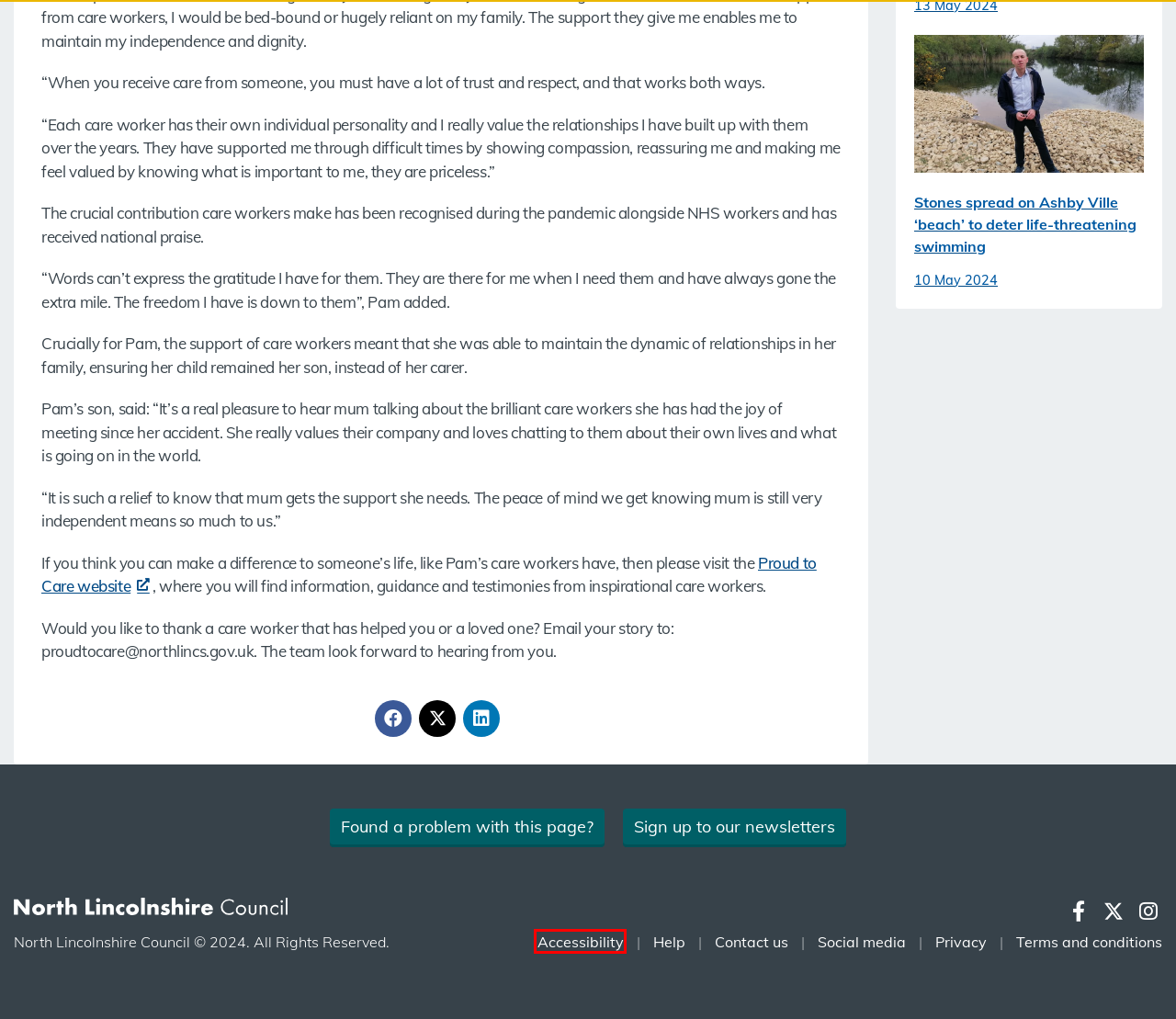Observe the webpage screenshot and focus on the red bounding box surrounding a UI element. Choose the most appropriate webpage description that corresponds to the new webpage after clicking the element in the bounding box. Here are the candidates:
A. Home - North Lincolnshire Council
B. Contact us - North Lincolnshire Council
C. Website accessibility - North Lincolnshire Council
D. Stones spread on Ashby Ville ‘beach’ to deter life-threatening swimming - North Lincolnshire Council
E. Terms and conditions - North Lincolnshire Council
F. Social media - North Lincolnshire Council
G. General Privacy Notice - North Lincolnshire Council
H. Help using our website - North Lincolnshire Council

C